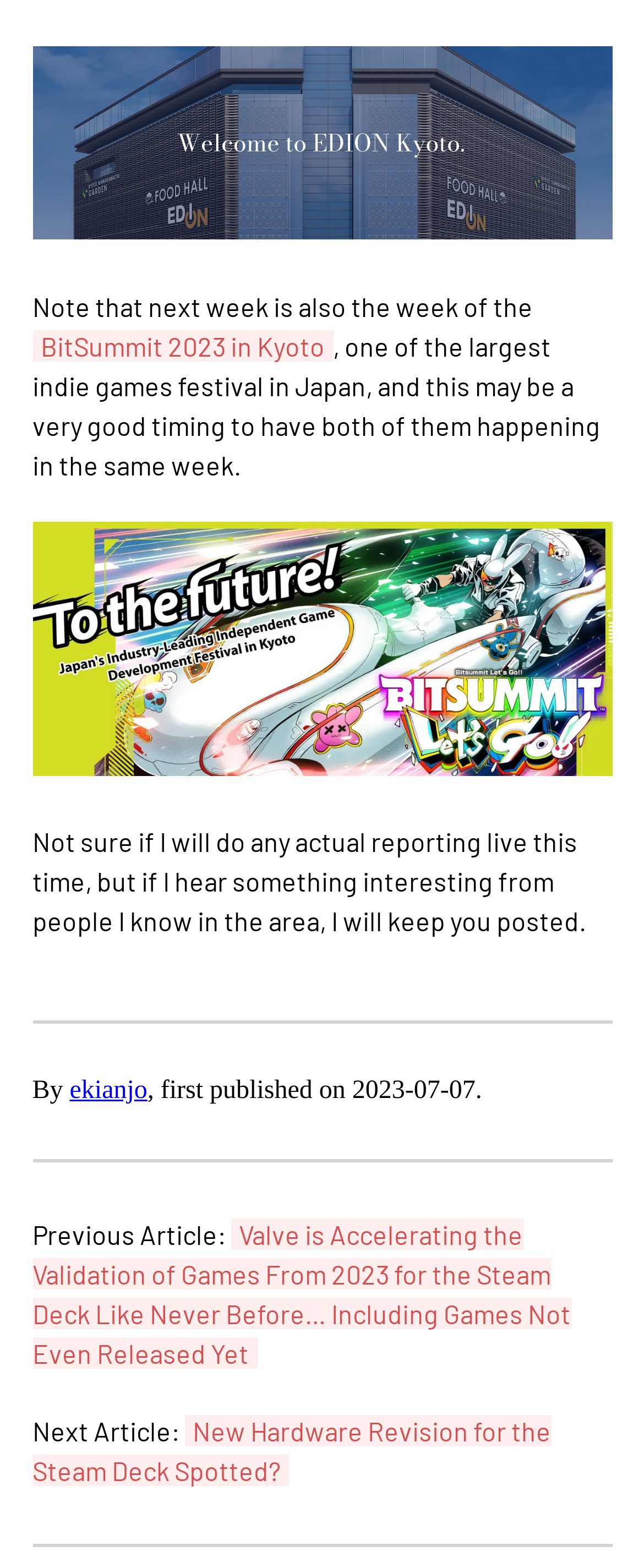Using the format (top-left x, top-left y, bottom-right x, bottom-right y), and given the element description, identify the bounding box coordinates within the screenshot: BitSummit 2023 in Kyoto

[0.05, 0.21, 0.517, 0.23]